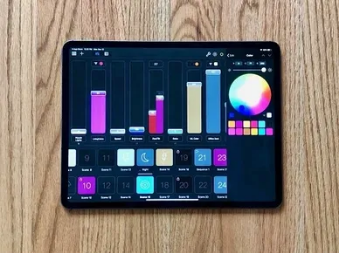Give a detailed account of the visual elements in the image.

The image showcases a sleek tablet interface designed for lighting control, prominently featuring a series of adjustable faders and buttons. The interface displays vibrant color sliders, with a circular color palette on the right side, allowing users to select and manipulate colors dynamically. Beneath the sliders, a grid of interactive tiles displays various settings and controls, each labeled with numerical values indicative of their function. This setup appears ideal for operators in live events or theatrical productions, enabling efficient management of lighting parameters in real-time. The tablet is positioned on a wooden surface, highlighting its modern design and portability, perfect for on-the-go lighting professionals.